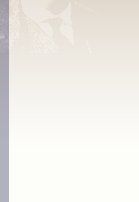Generate a complete and detailed caption for the image.

The image is part of "The American Presidents Series," which showcases notable figures in American history. The specific visual elements suggest a focus on a prominent presidential figure, possibly Herbert Hoover, given the context surrounding discussions of influential presidents. The image likely conveys a historical or biographical theme, reflective of the series' intent to inform and engage readers about American leadership and legacy. The inclusion of sophisticated design elements indicates an effort to present a professional and educational aesthetic, appealing to readers with an interest in history and politics.